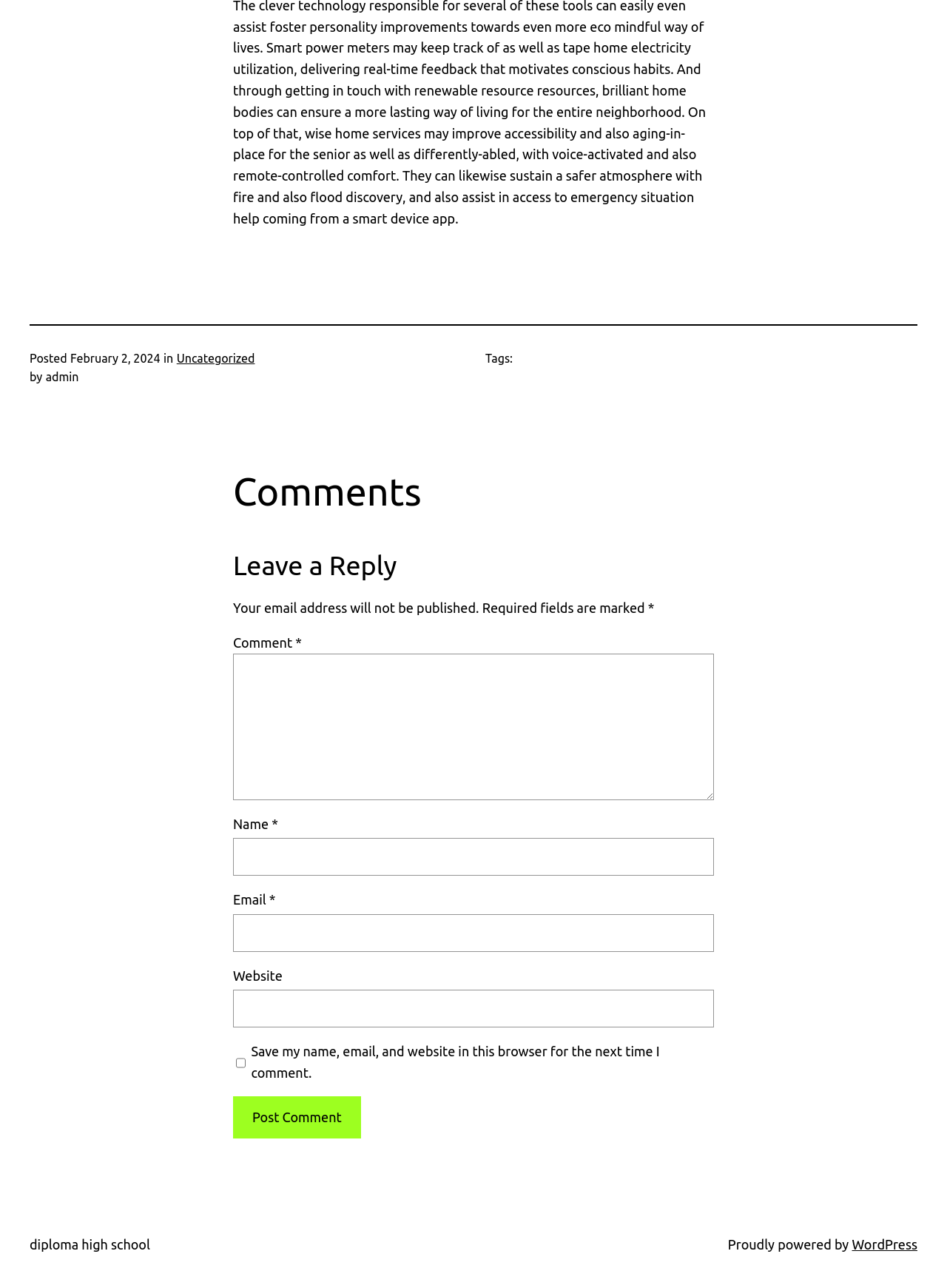From the image, can you give a detailed response to the question below:
What is the category of the post?

I found the category of the post by looking at the link element next to the text 'in', which contains the text 'Uncategorized'.